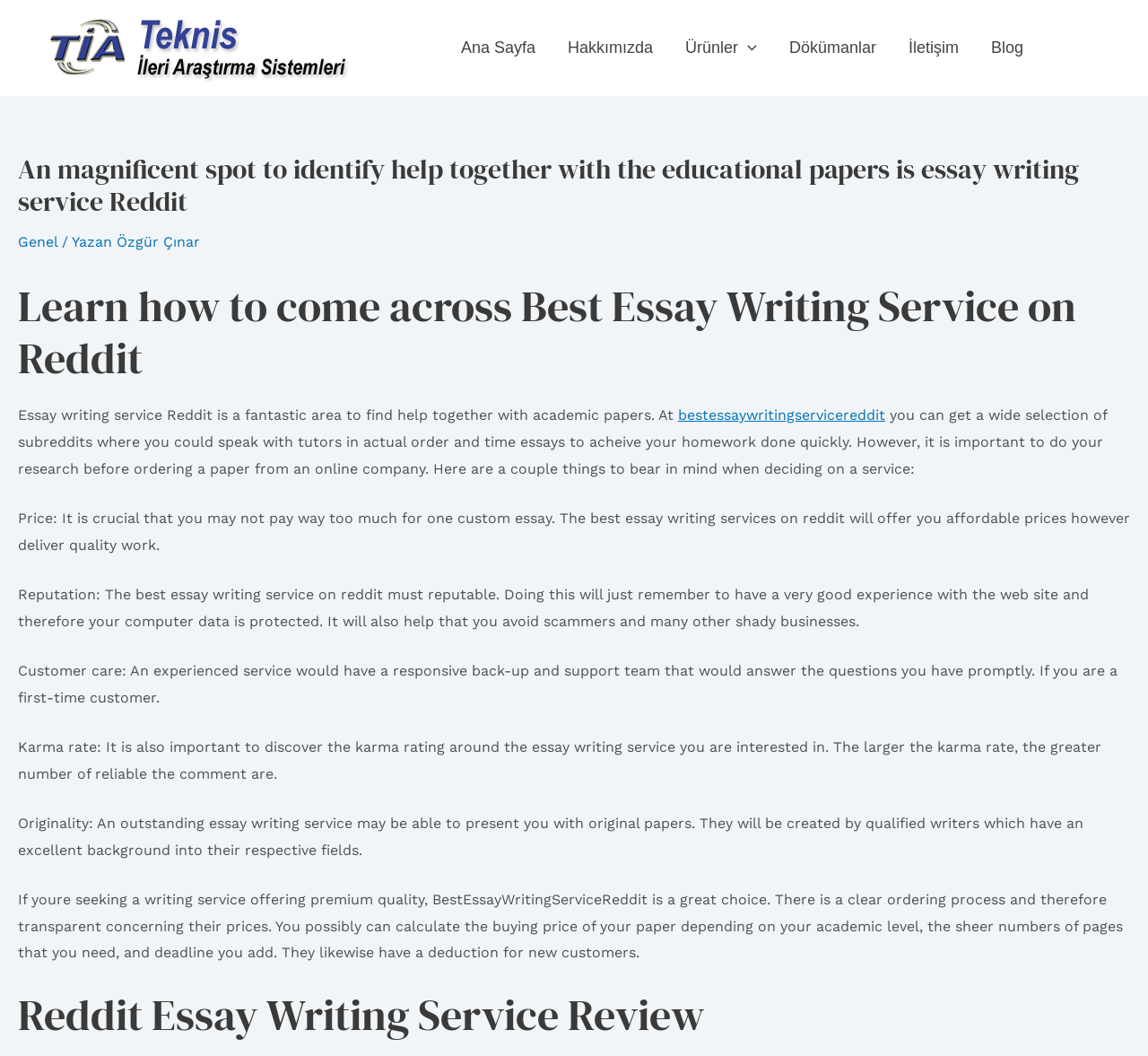Find the bounding box coordinates for the HTML element described as: "Özgür Çınar". The coordinates should consist of four float values between 0 and 1, i.e., [left, top, right, bottom].

[0.102, 0.221, 0.174, 0.237]